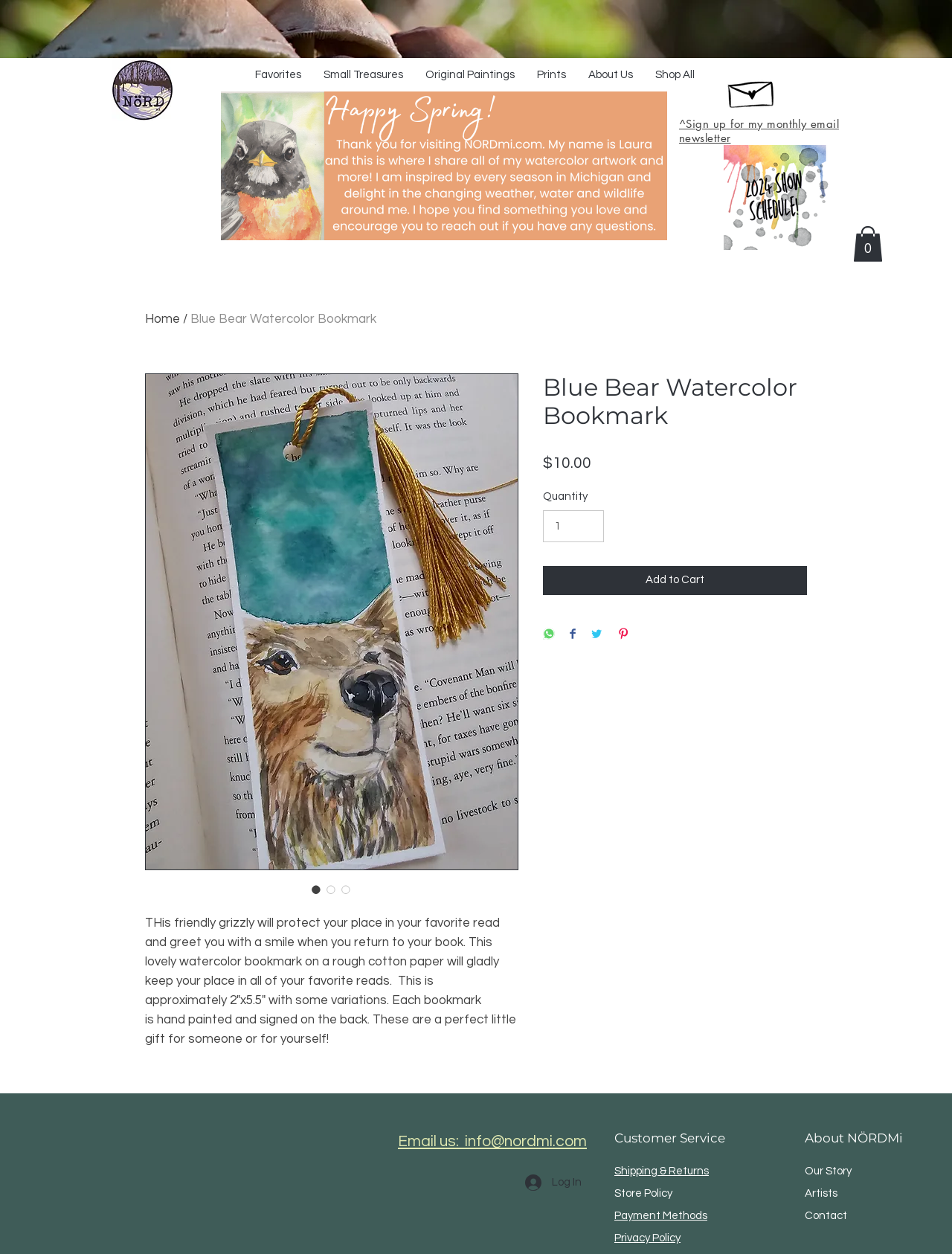How many customer service links are there?
Please provide a single word or phrase based on the screenshot.

4